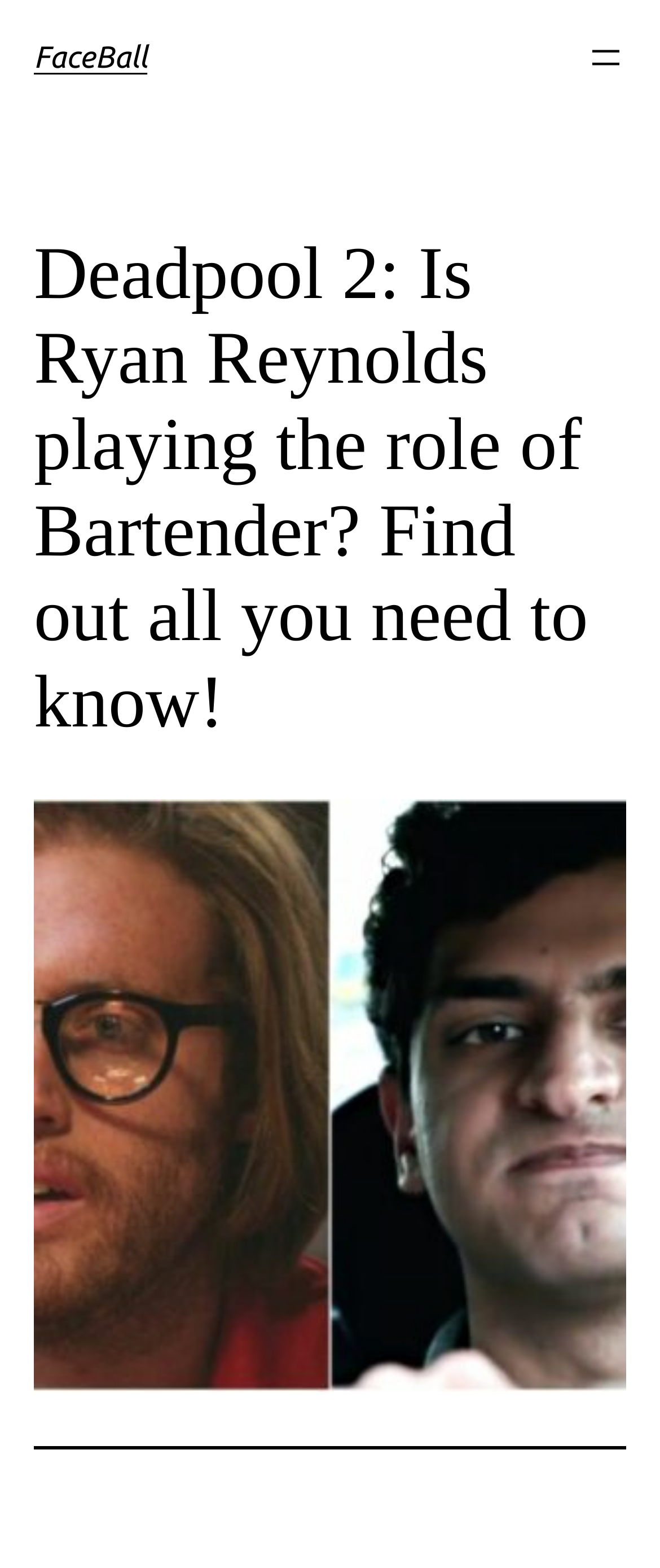What is the topic of the article?
Please provide a detailed answer to the question.

The topic of the article can be determined by looking at the heading element below the website title, which contains the text 'Deadpool 2: Is Ryan Reynolds playing the role of Bartender? Find out all you need to know!'. This suggests that the article is about the movie Deadpool 2.